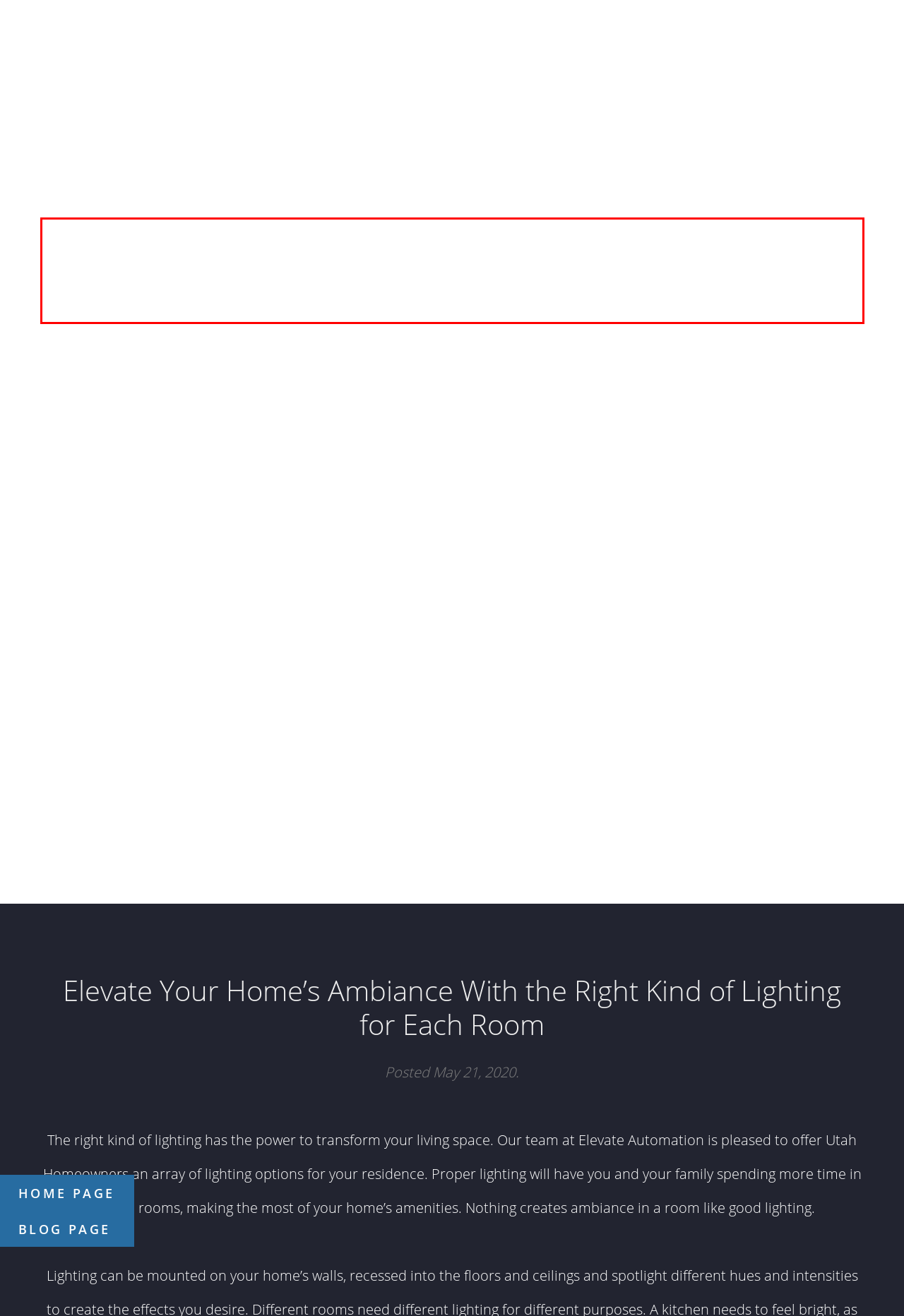Please extract the text content within the red bounding box on the webpage screenshot using OCR.

The right kind of lighting has the power to transform your living space. Our team at Elevate Automation is pleased to offer Utah Homeowners an array of lighting options for your residence. Proper lighting will have you and your family spending more time in certain rooms, making the most of your home’s amenities. Nothing creates ambiance in a room like good lighting.